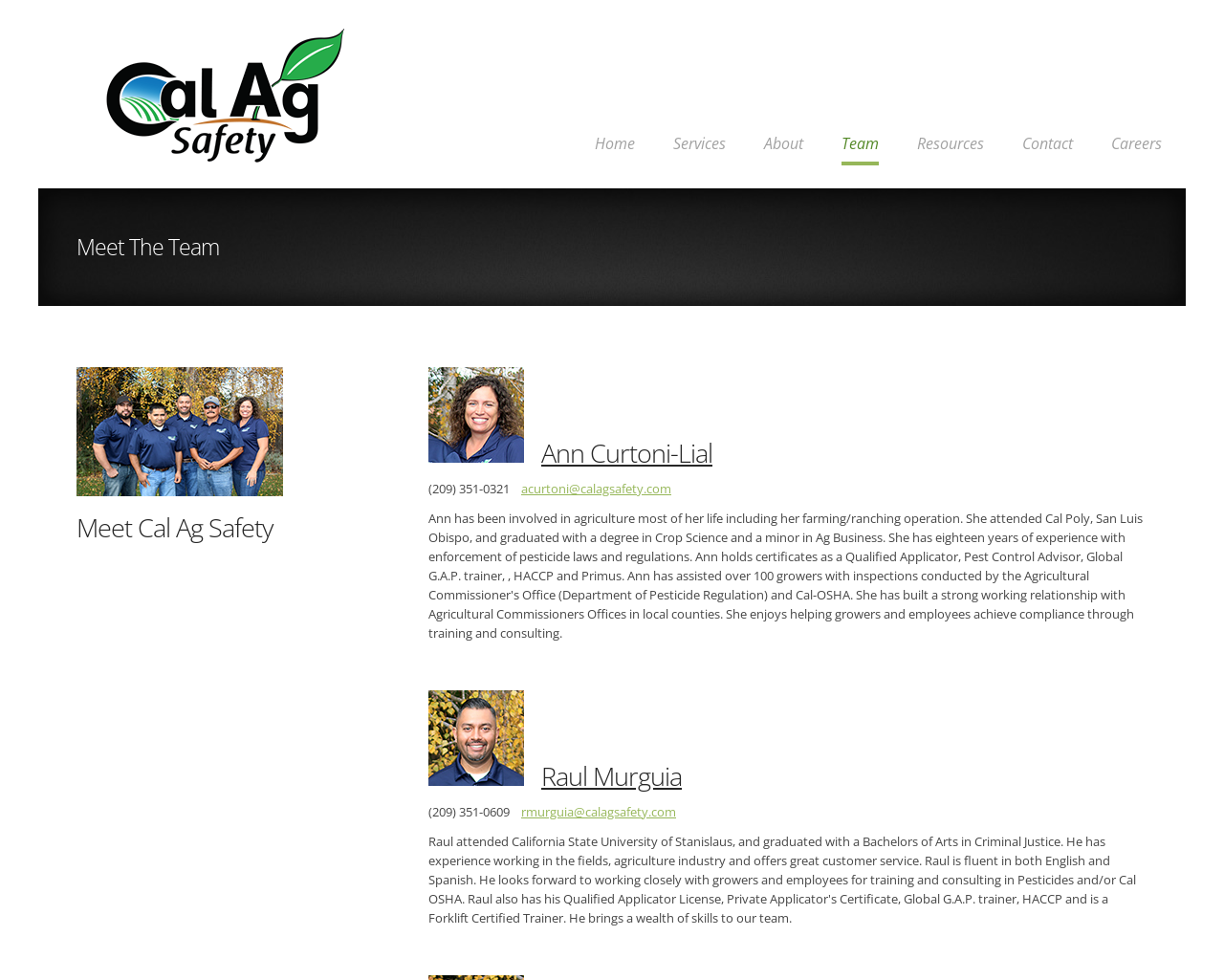Using the information from the screenshot, answer the following question thoroughly:
How many navigation links are there in the top menu?

I counted the links 'Home', 'Services', 'About', 'Team', 'Resources', 'Contact', and 'Careers' which are likely to be the navigation links in the top menu.